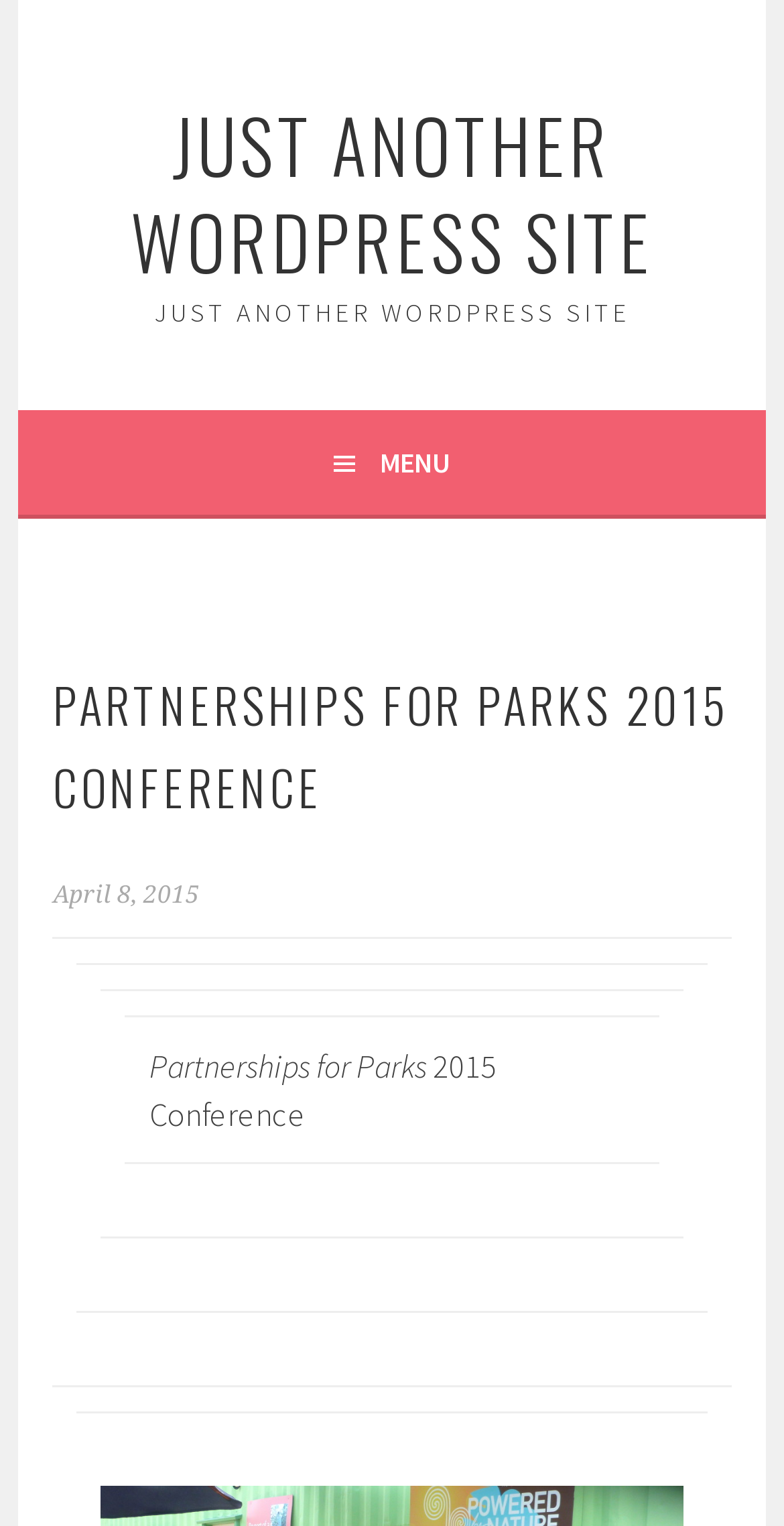How many levels of nesting are there in the table structure?
Please provide a single word or phrase as the answer based on the screenshot.

3